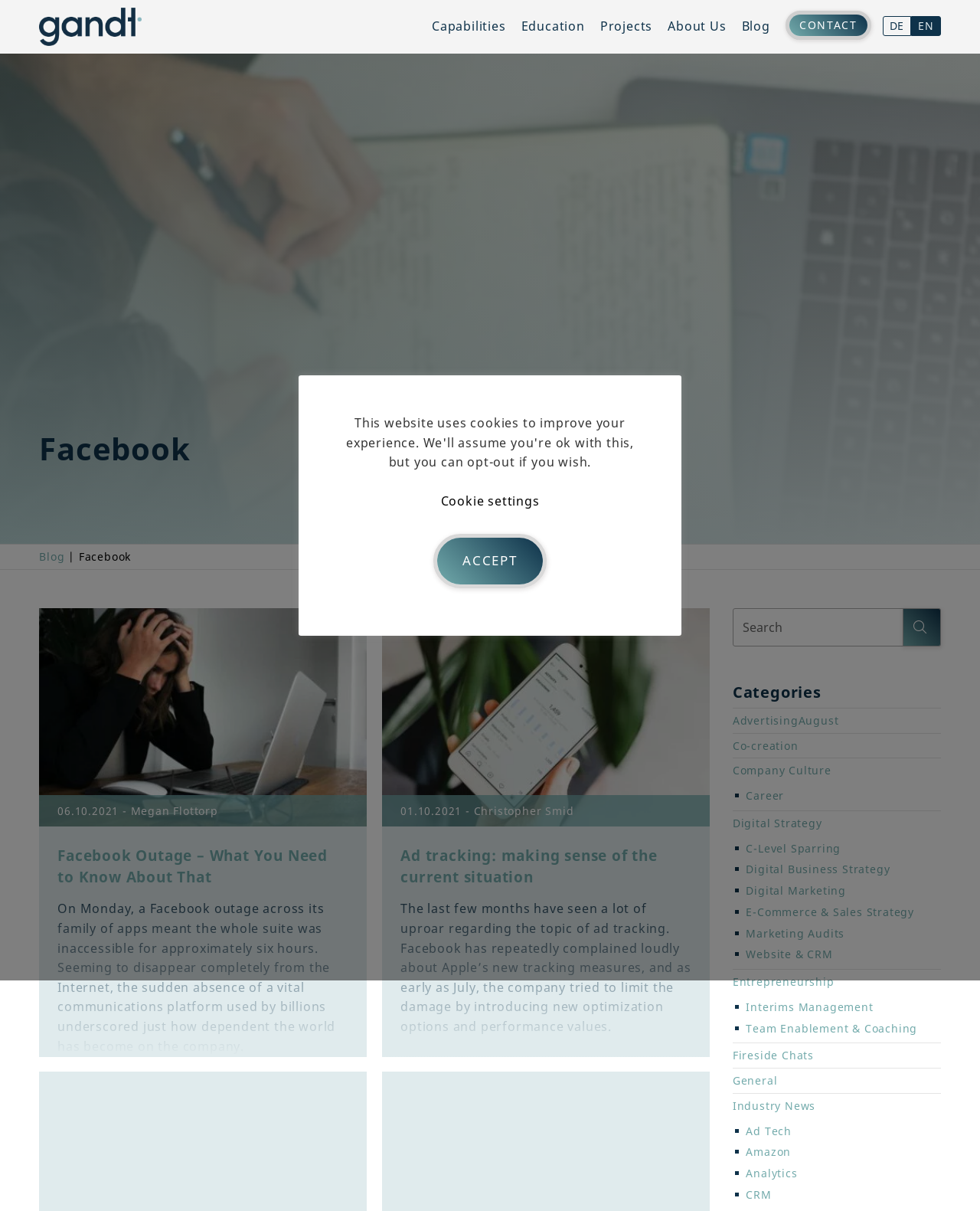Specify the bounding box coordinates of the region I need to click to perform the following instruction: "Search for a topic". The coordinates must be four float numbers in the range of 0 to 1, i.e., [left, top, right, bottom].

[0.748, 0.502, 0.96, 0.534]